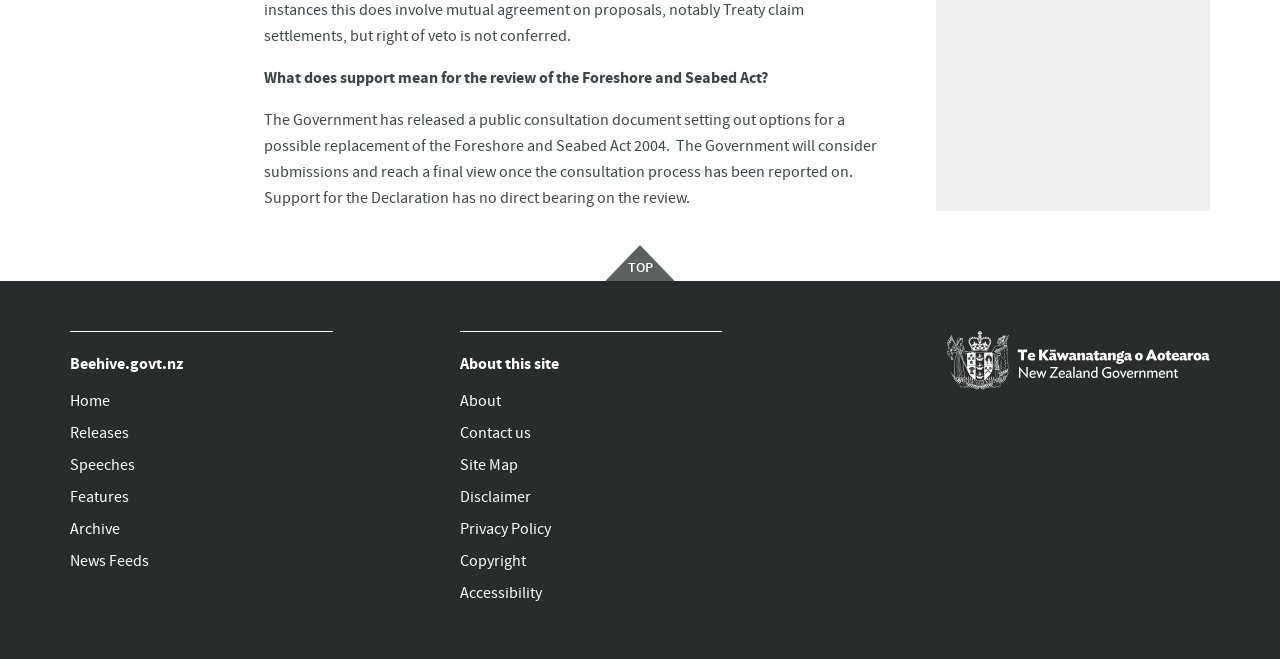Please give a concise answer to this question using a single word or phrase: 
What is the topic of the consultation document?

Foreshore and Seabed Act